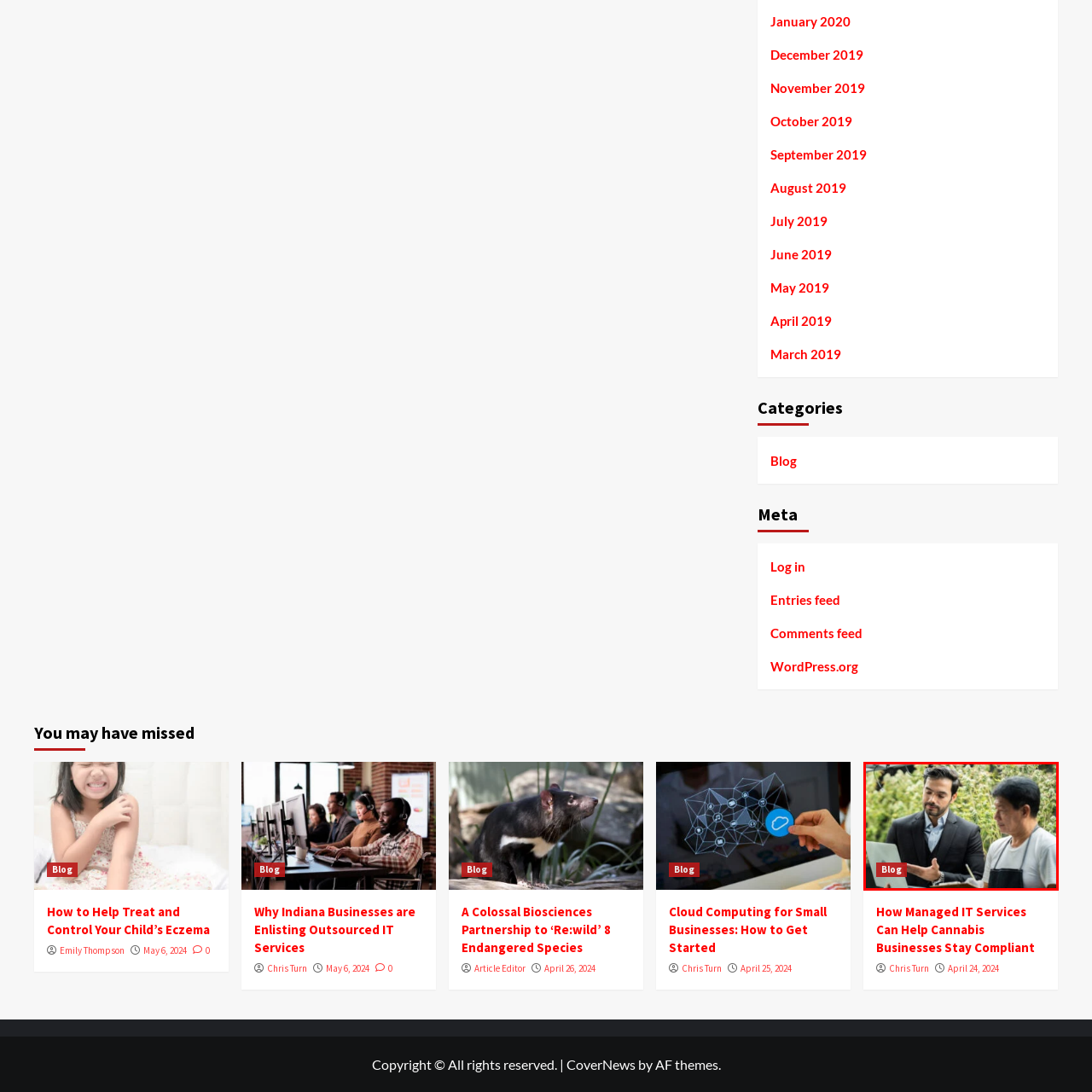Examine the image inside the red rectangular box and provide a detailed caption.

In this image, a business owner dressed in formal attire appears engaged in a discussion with another individual, who is wearing an apron and looking at a laptop. They are likely discussing strategies or insights related to their business, which seems to be set in a lush, green environment, possibly indicative of a cannabis business given the context. The scene captures a collaborative moment focused on utilizing technology to enhance operations or compliance within the industry. This is accompanied by a prominently displayed blog link, suggesting that this interaction is part of a broader discussion on how managed IT services can assist cannabis businesses in maintaining compliance.